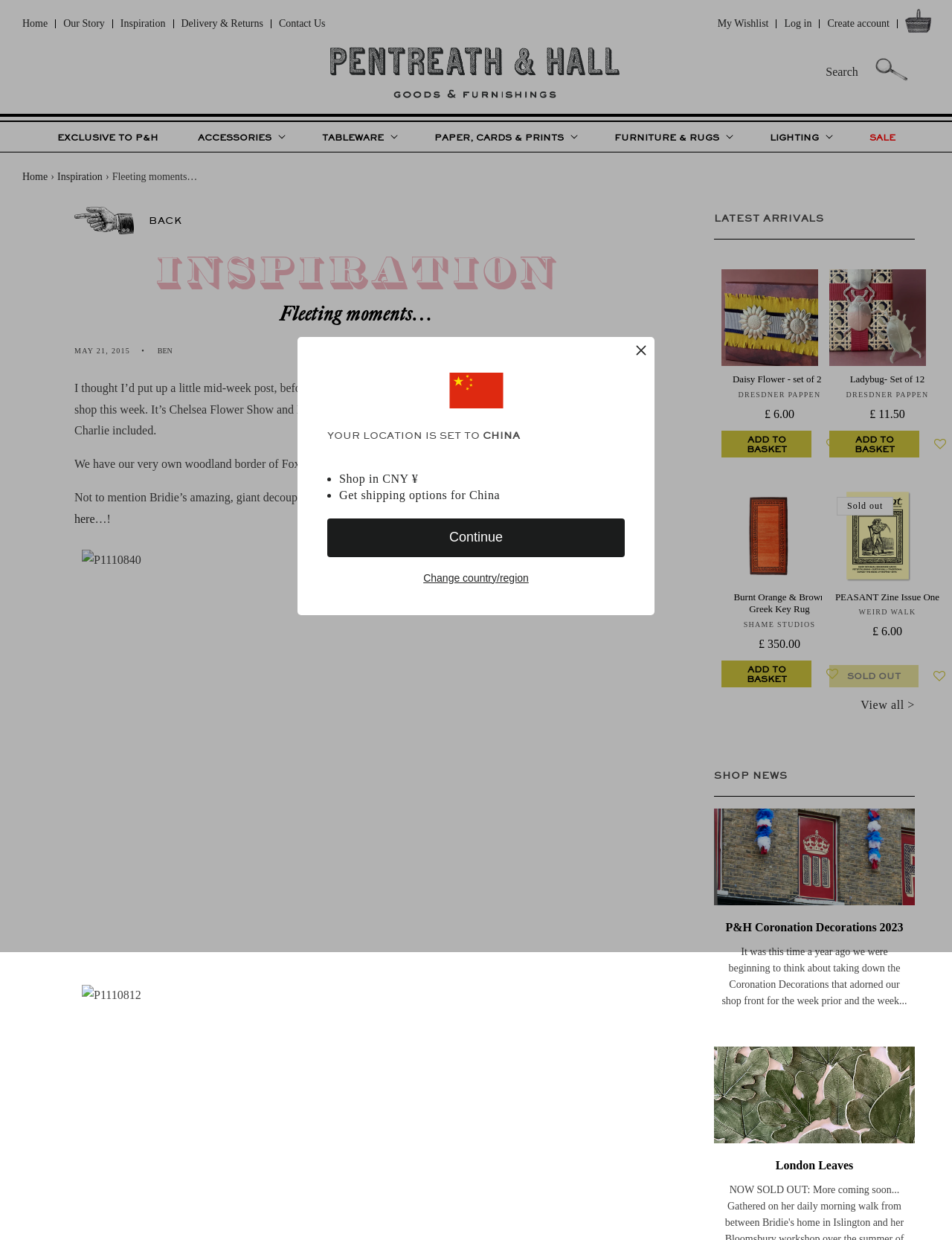What is the theme of the window display?
Examine the image and provide an in-depth answer to the question.

I found the answer by reading the text in the main content area, which mentions 'Chelsea Flower Show' in the context of the shop's window display.